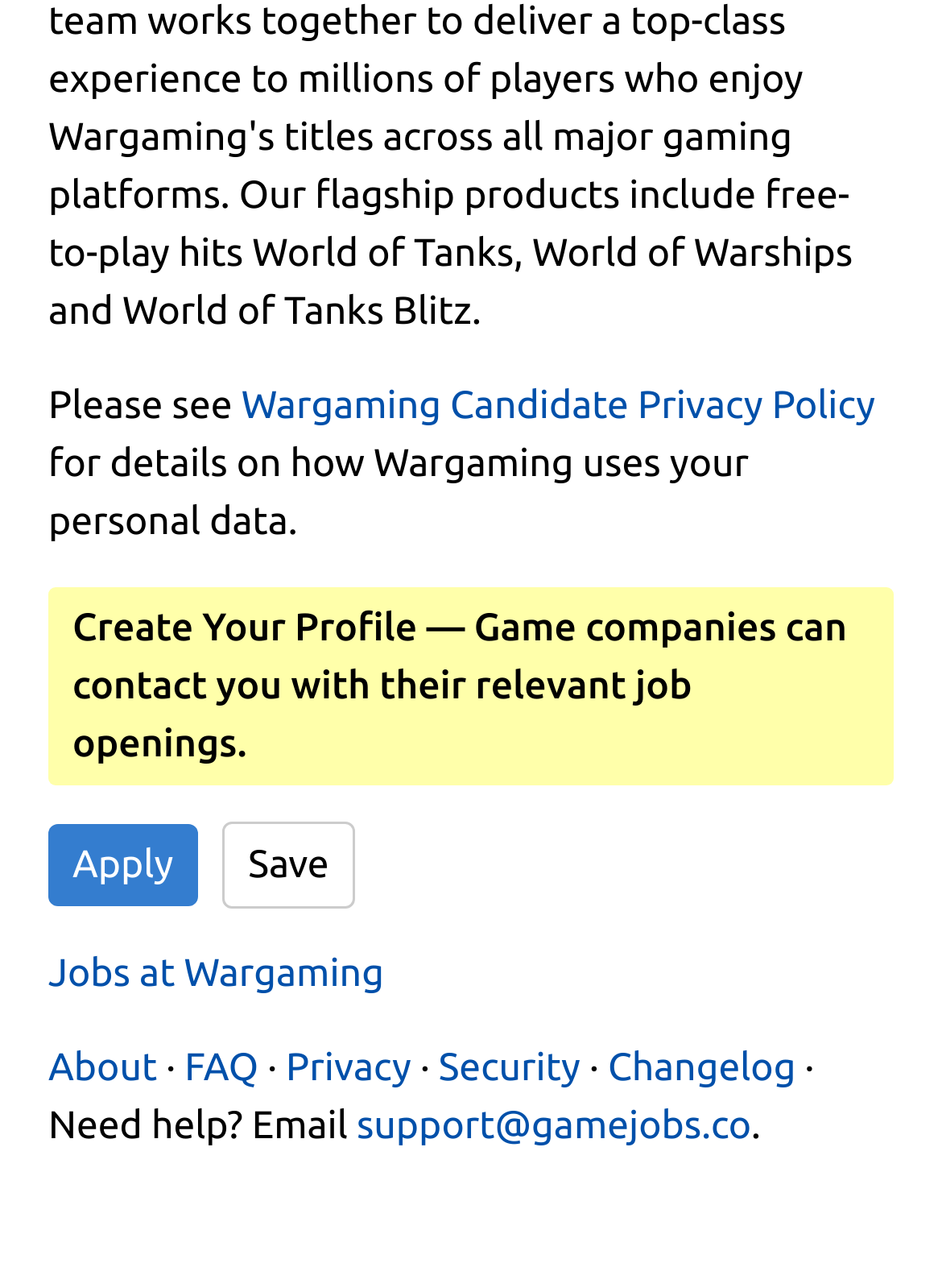Locate the bounding box coordinates of the area to click to fulfill this instruction: "Get help from support". The bounding box should be presented as four float numbers between 0 and 1, in the order [left, top, right, bottom].

[0.379, 0.857, 0.798, 0.891]